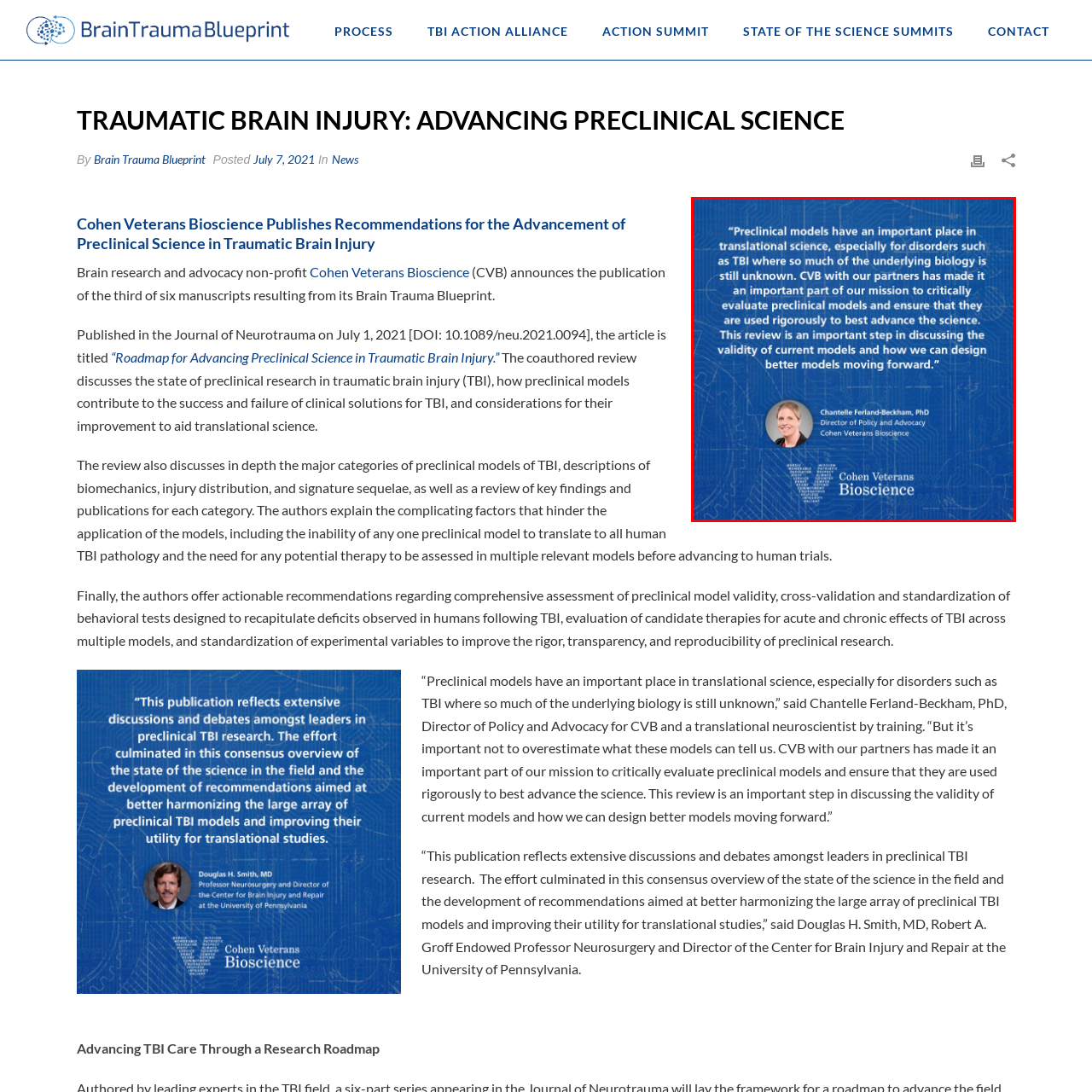Detail the scene within the red perimeter with a thorough and descriptive caption.

The image features a quote from Dr. Chantelle Ferland-Beckham, who serves as the Director of Policy and Advocacy for Cohen Veterans Bioscience. The quote emphasizes the critical role of preclinical models in translational science, particularly regarding Traumatic Brain Injury (TBI), where much of the underlying biology remains unclear. Dr. Ferland-Beckham highlights the commitment of Cohen Veterans Bioscience (CVB) and its partners to rigorously evaluate these models to enhance scientific advancement. She stresses that this review is a vital step in discussing the validity of current models and outlines ways to improve future model designs. The backdrop of the quote includes a subtle graphic, reinforcing the scientific context. At the bottom of the image, the logo of Cohen Veterans Bioscience is prominently displayed, further signifying the association with research and advocacy in TBI.